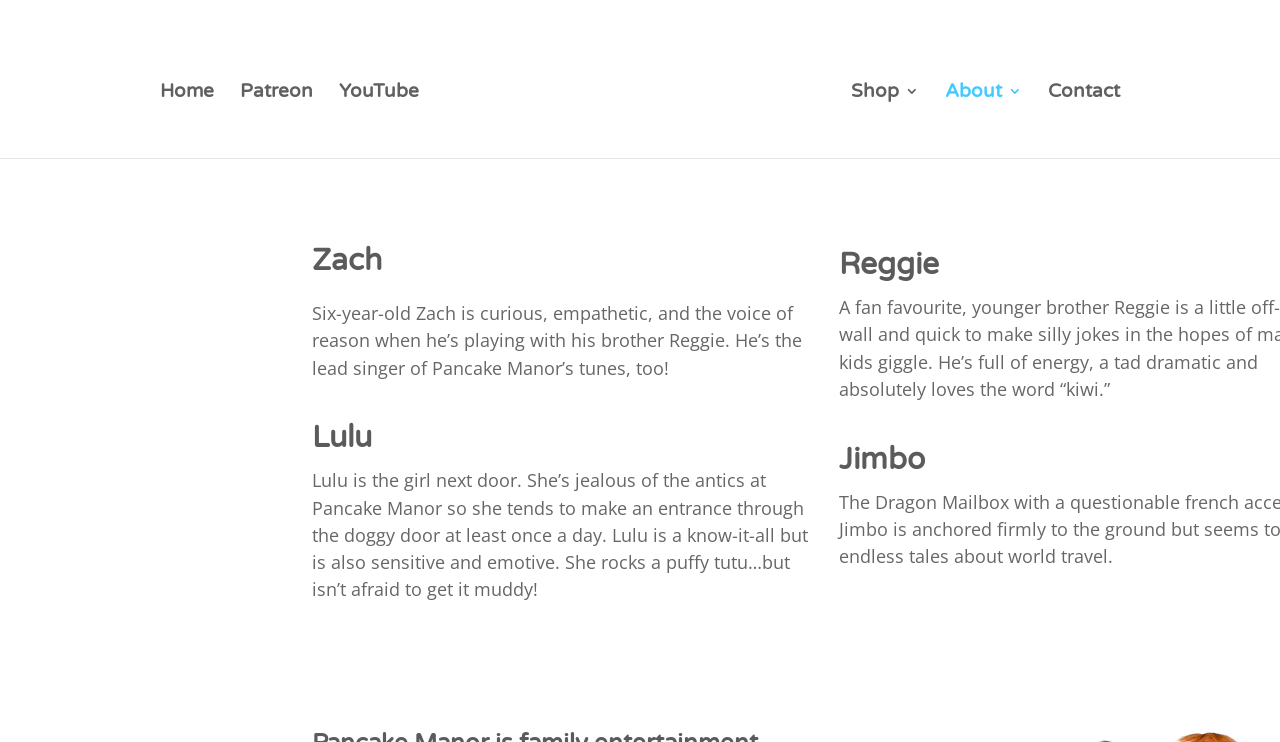What is the purpose of the 'Shop' link?
Please provide a comprehensive and detailed answer to the question.

The 'Shop' link is likely intended for users to purchase Pancake Manor-related merchandise, such as toys, clothes, or other items.